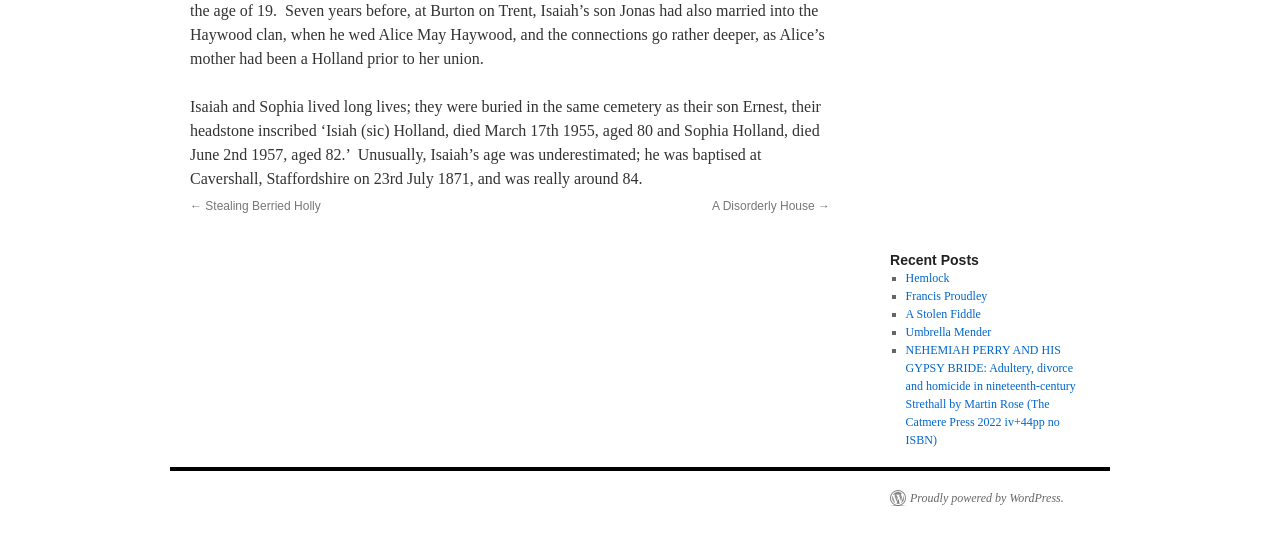Please determine the bounding box coordinates for the element that should be clicked to follow these instructions: "View the 'Latest Reviews'".

None